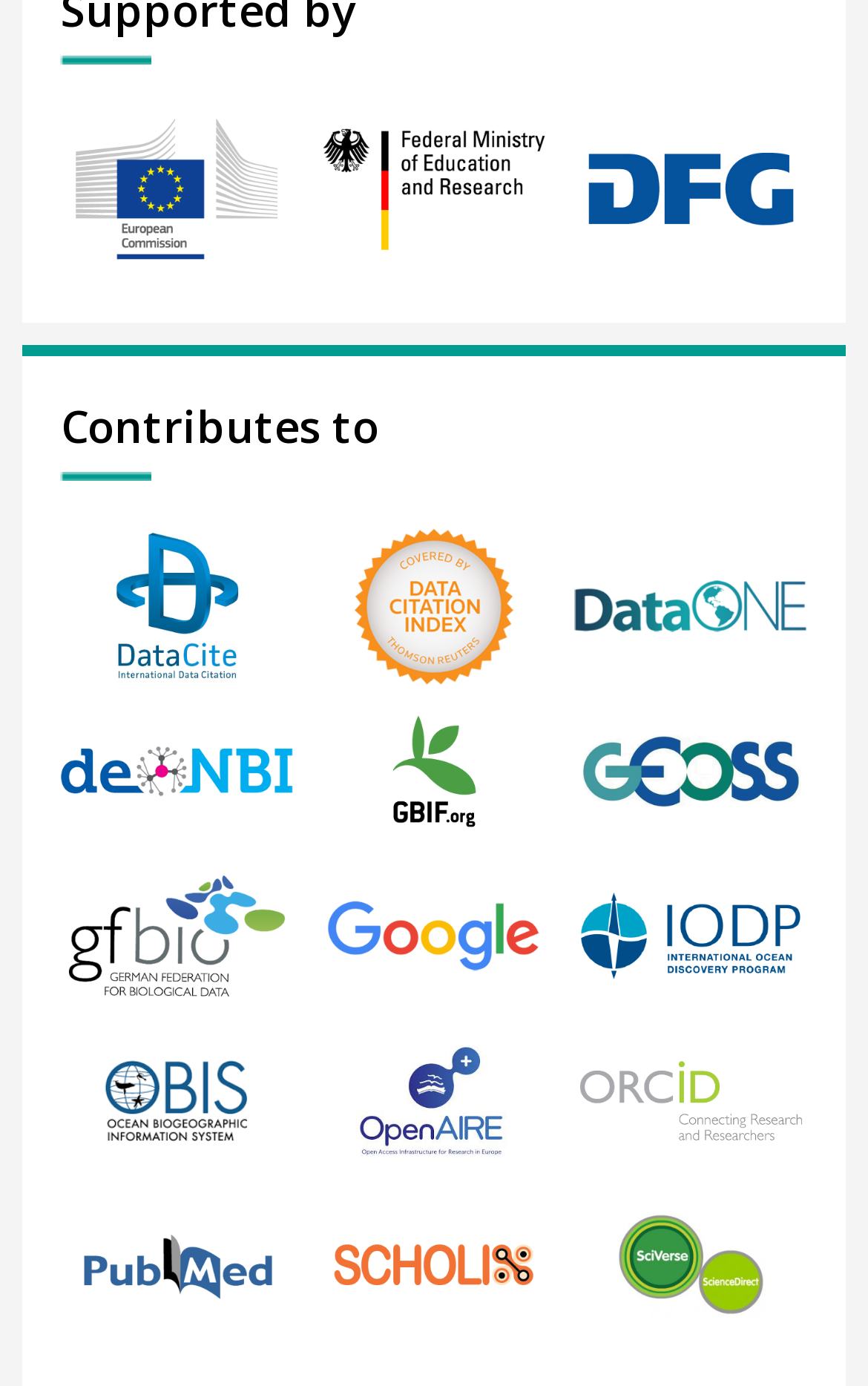How many organizations are listed?
Using the picture, provide a one-word or short phrase answer.

19